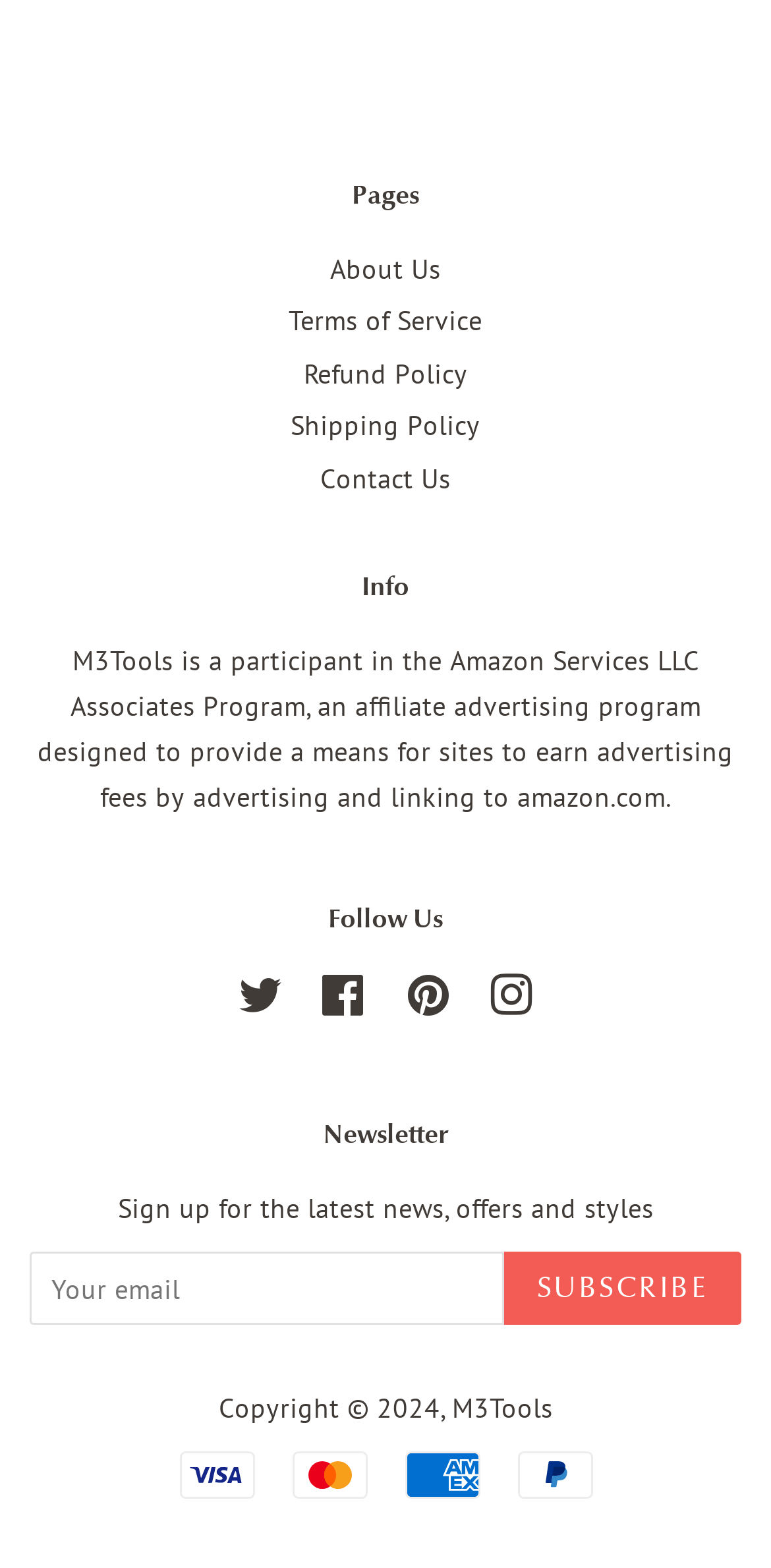Determine the bounding box coordinates for the clickable element required to fulfill the instruction: "View Refund Policy". Provide the coordinates as four float numbers between 0 and 1, i.e., [left, top, right, bottom].

[0.394, 0.227, 0.606, 0.249]